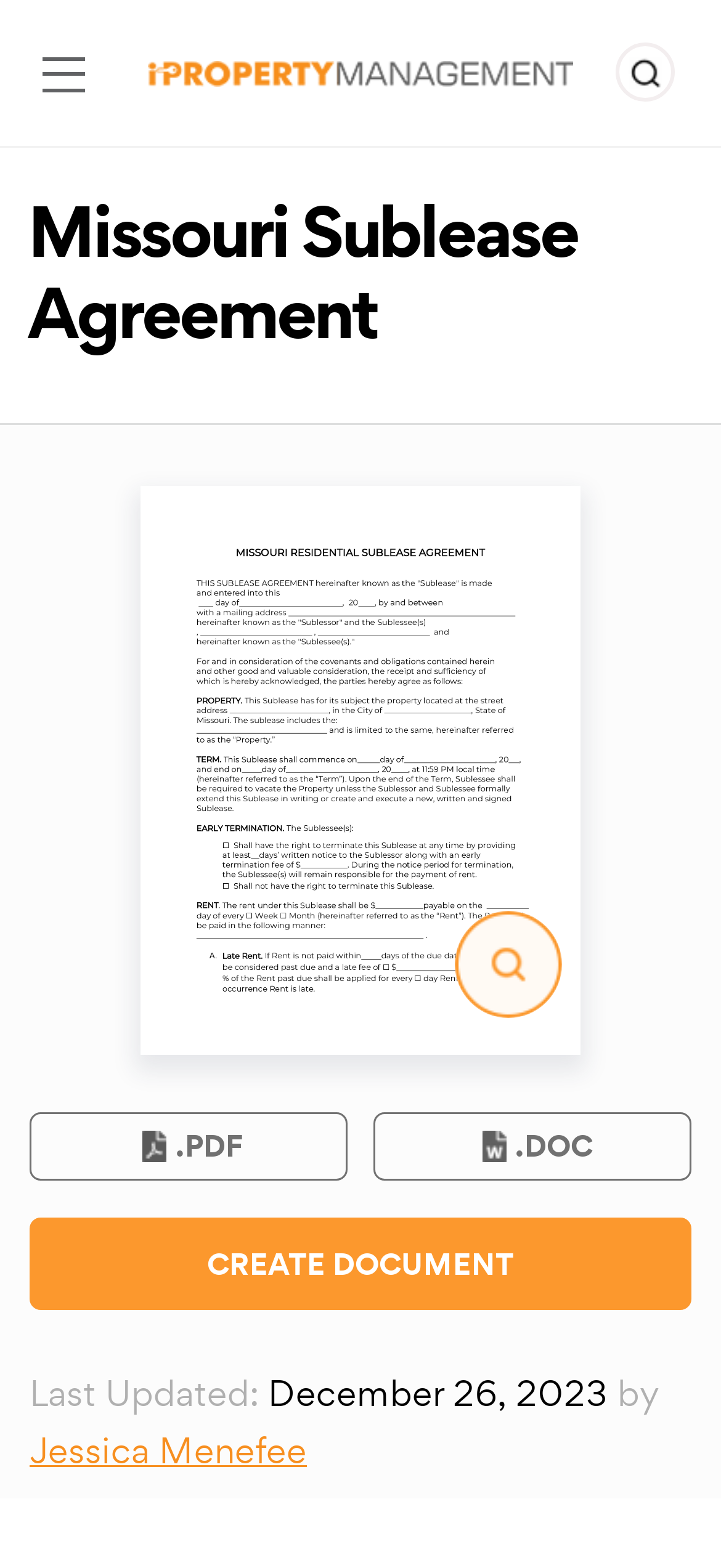Can you find the bounding box coordinates of the area I should click to execute the following instruction: "Visit Jessica Menefee's profile"?

[0.041, 0.91, 0.426, 0.941]